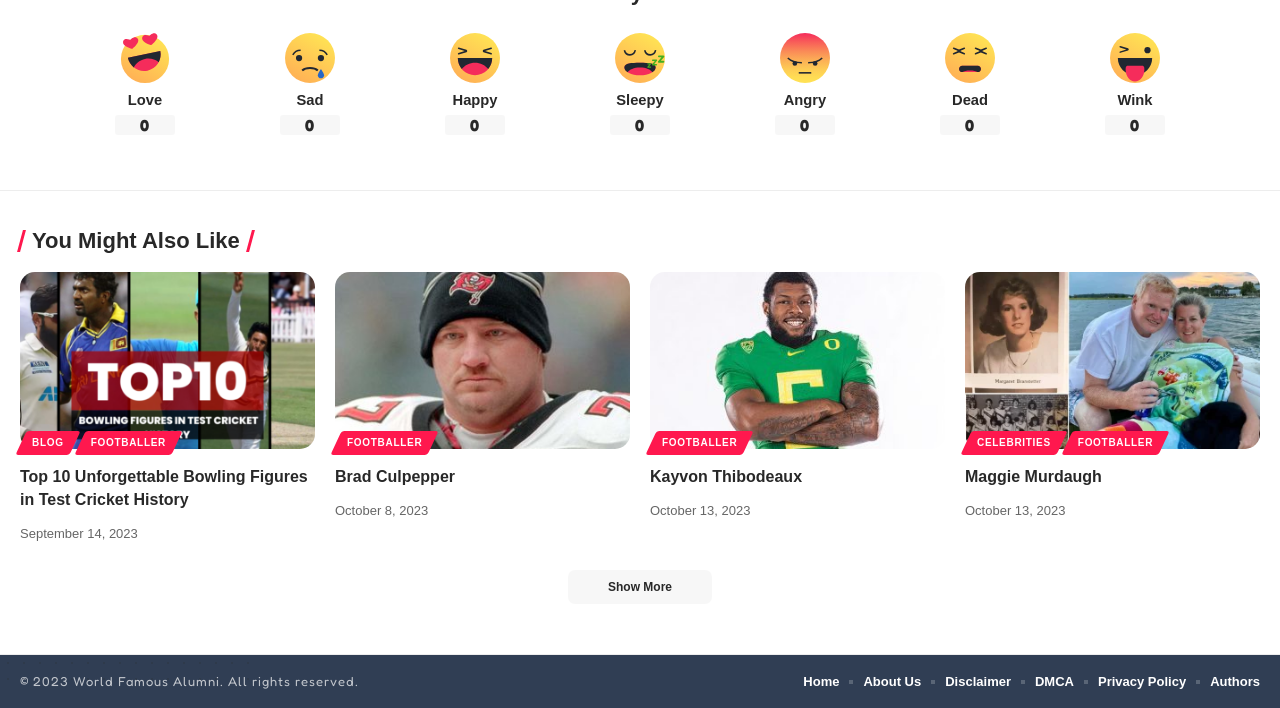Specify the bounding box coordinates of the area to click in order to execute this command: 'Read about 'Kayvon Thibodeaux''. The coordinates should consist of four float numbers ranging from 0 to 1, and should be formatted as [left, top, right, bottom].

[0.508, 0.384, 0.738, 0.634]